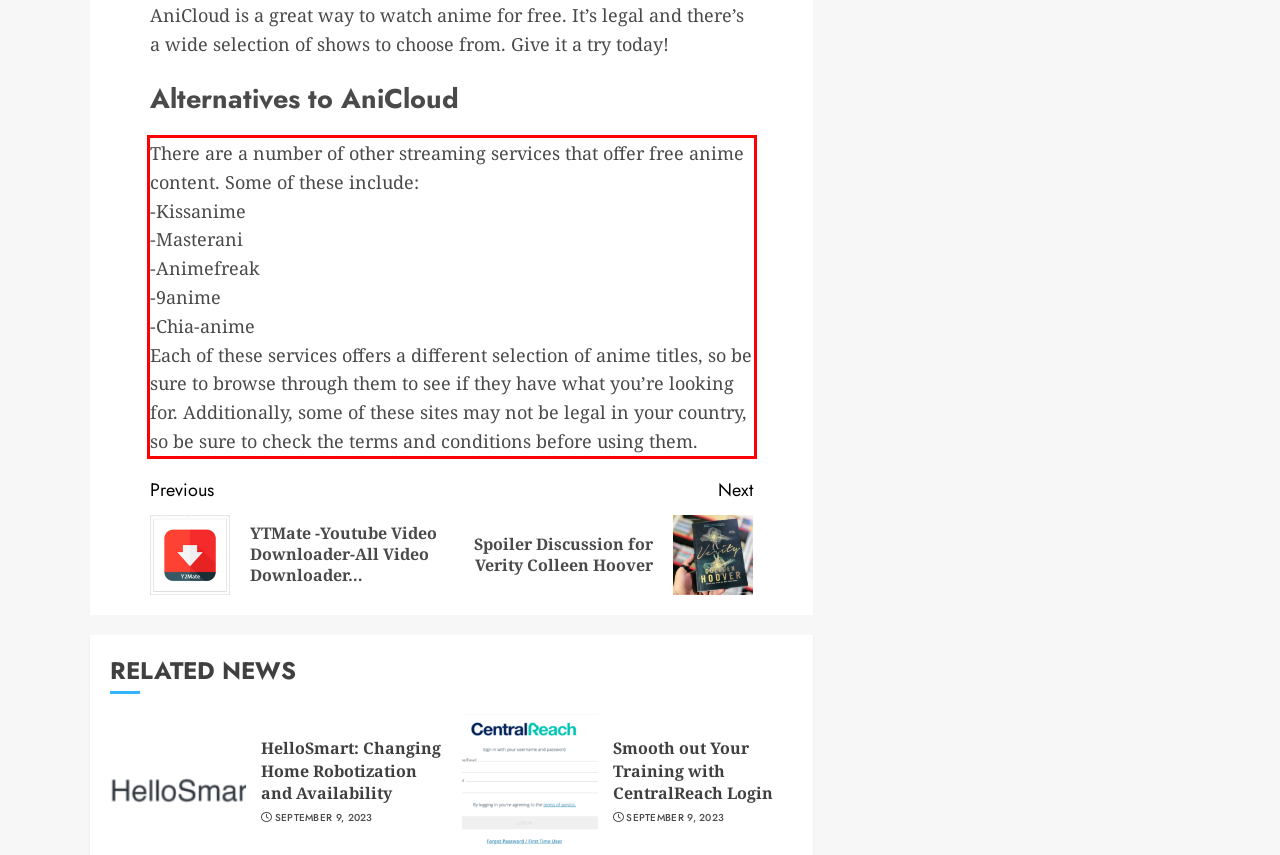You have a screenshot of a webpage with a UI element highlighted by a red bounding box. Use OCR to obtain the text within this highlighted area.

There are a number of other streaming services that offer free anime content. Some of these include: -Kissanime -Masterani -Animefreak -9anime -Chia-anime Each of these services offers a different selection of anime titles, so be sure to browse through them to see if they have what you’re looking for. Additionally, some of these sites may not be legal in your country, so be sure to check the terms and conditions before using them.